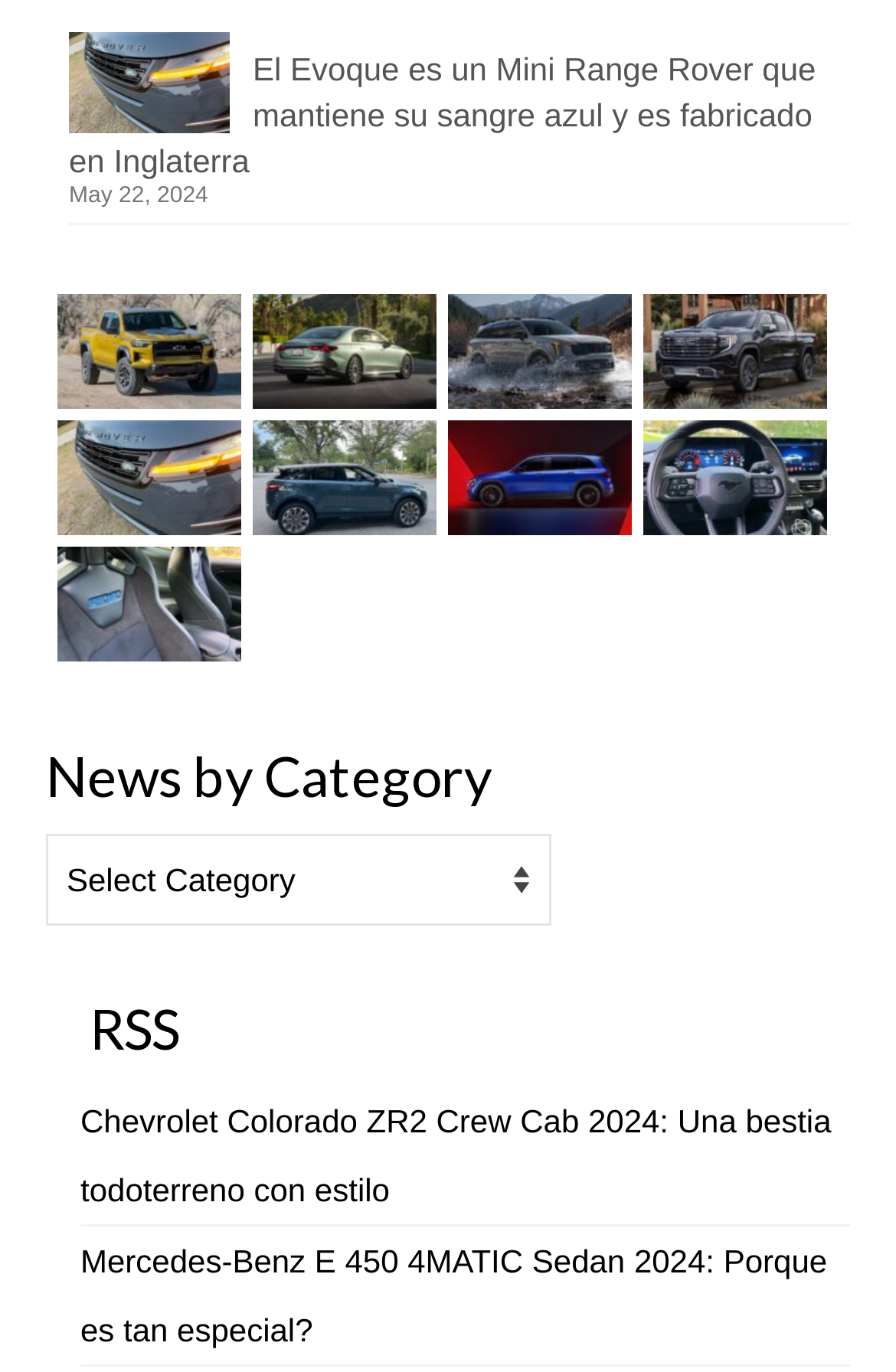From the details in the image, provide a thorough response to the question: What is the purpose of the RSS link on the webpage?

I inferred the purpose of the RSS link by looking at the text 'RSS' and the image associated with it, which suggests that it is a link to subscribe to a news feed.